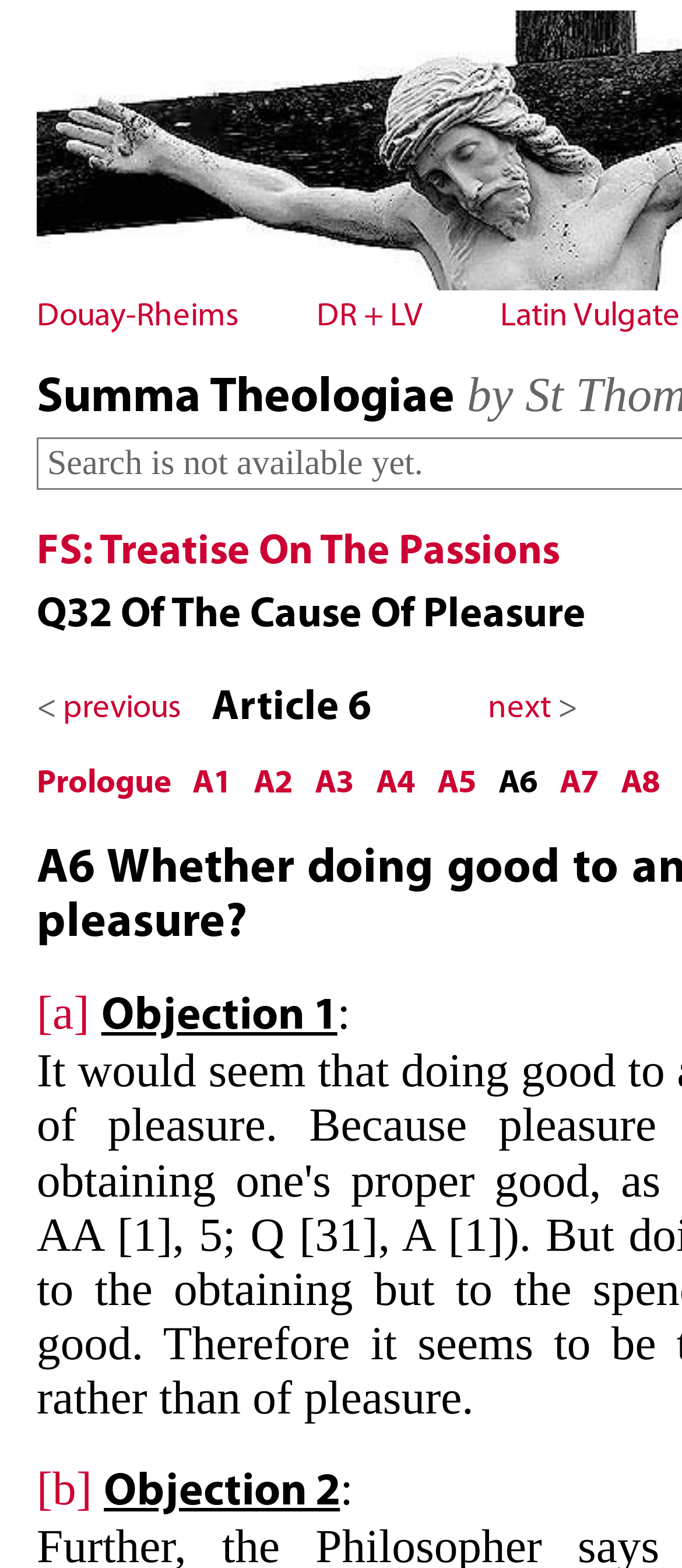How many articles are listed in the webpage?
Please answer using one word or phrase, based on the screenshot.

8